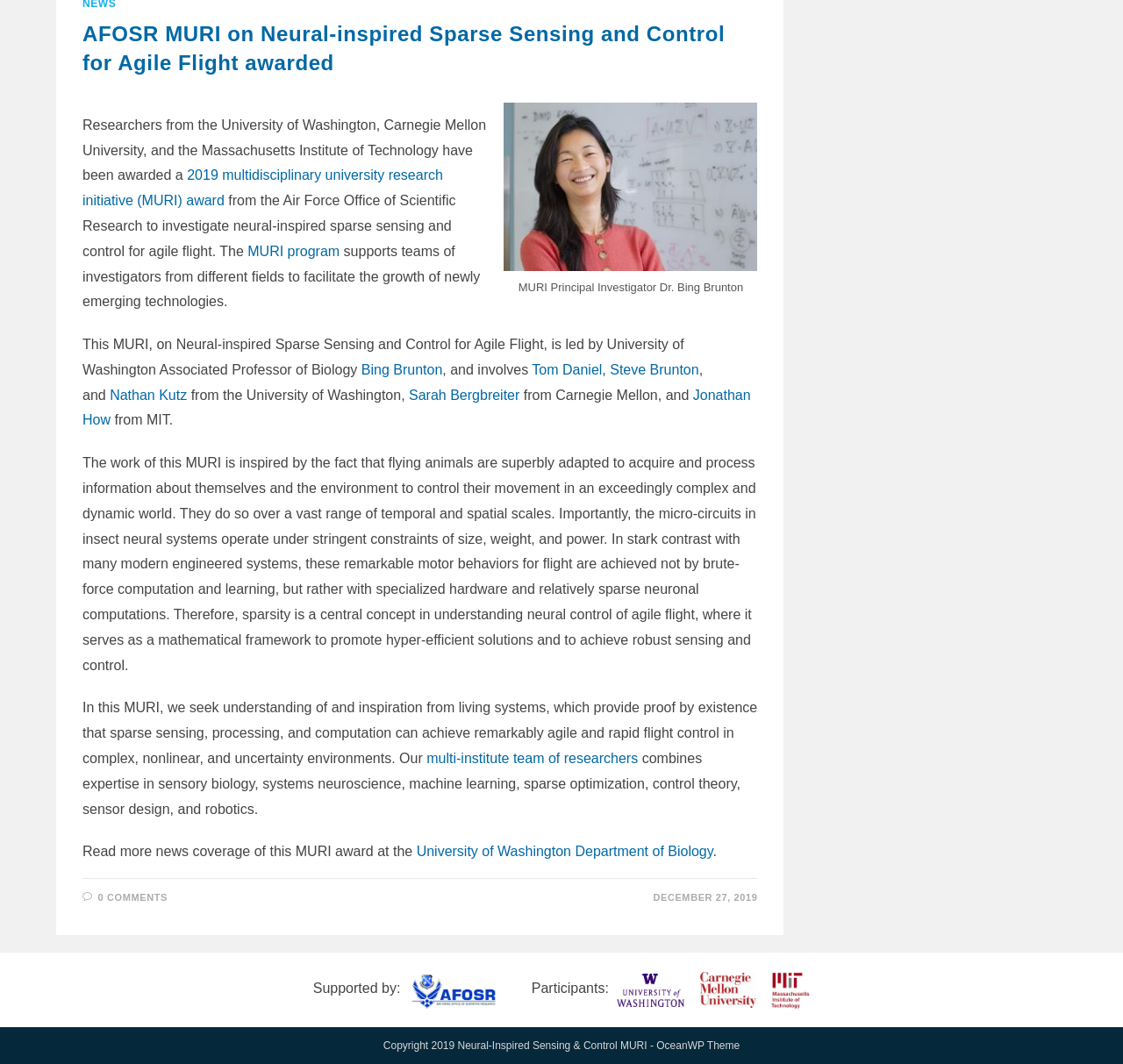Find the bounding box coordinates for the UI element that matches this description: "multi-institute team of researchers".

[0.38, 0.706, 0.568, 0.72]